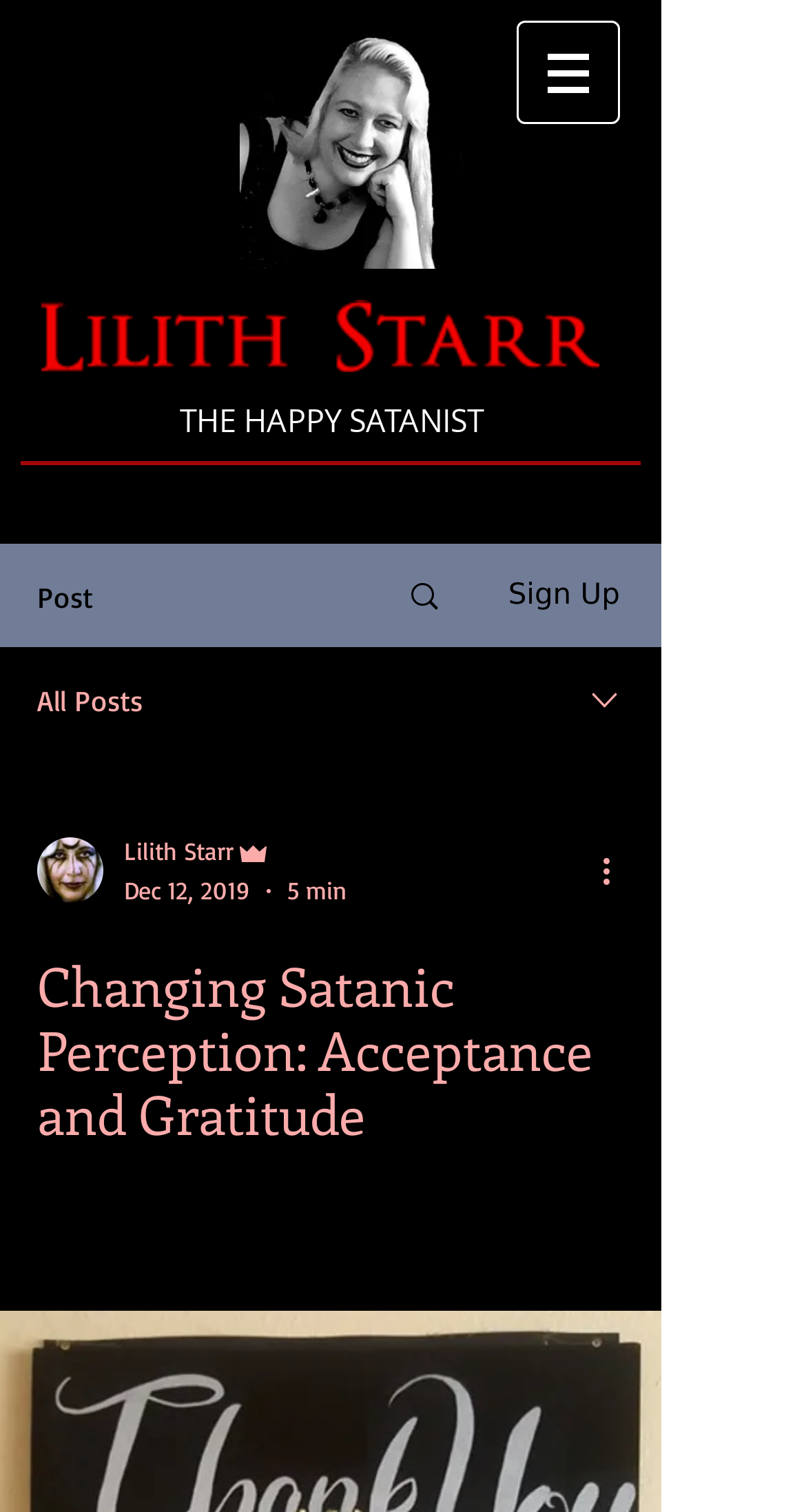What is the date of the article? Observe the screenshot and provide a one-word or short phrase answer.

Dec 12, 2019